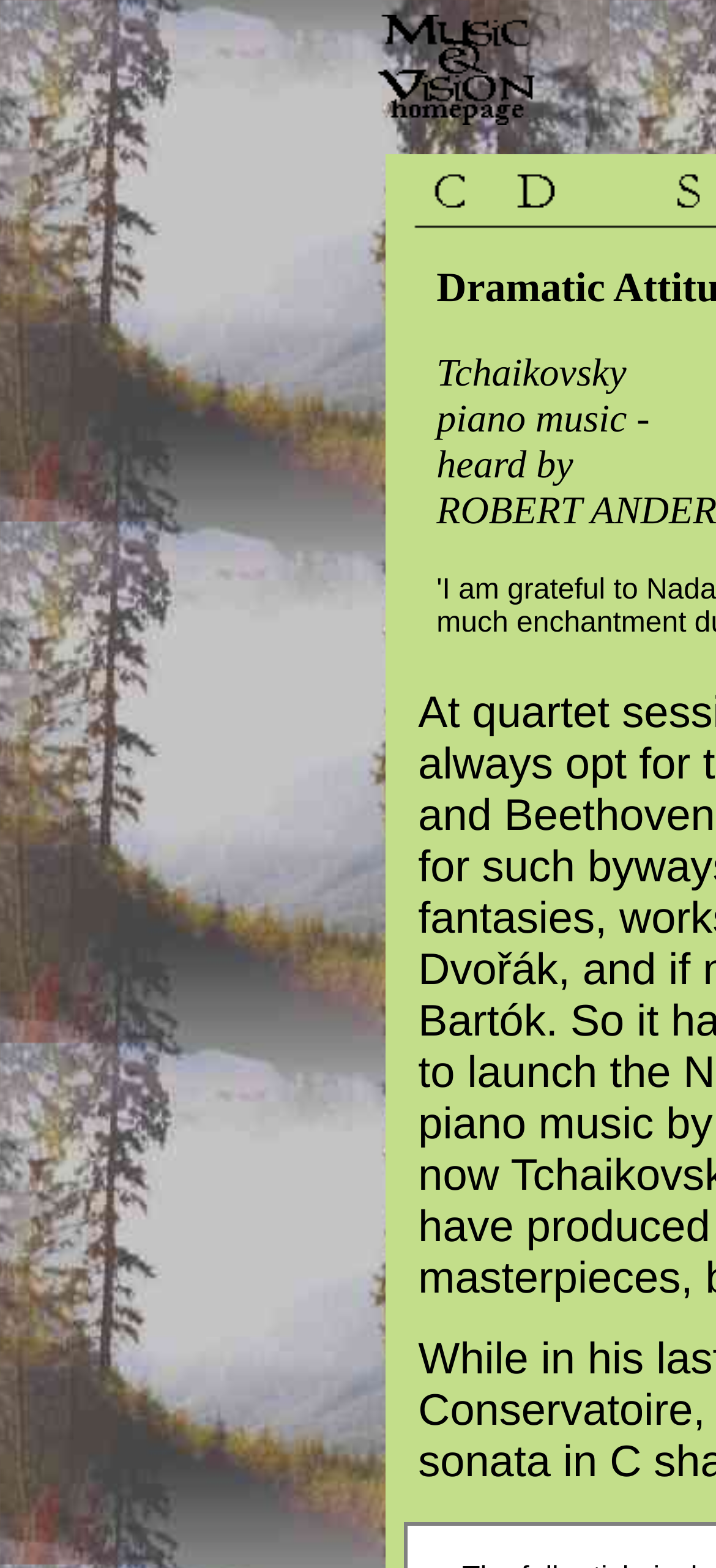What other composers are mentioned?
Please provide a detailed and thorough answer to the question.

I found the other composers by looking at the links below the image, which mention 'Beethoven', 'Dvořák', and 'Bartók'.